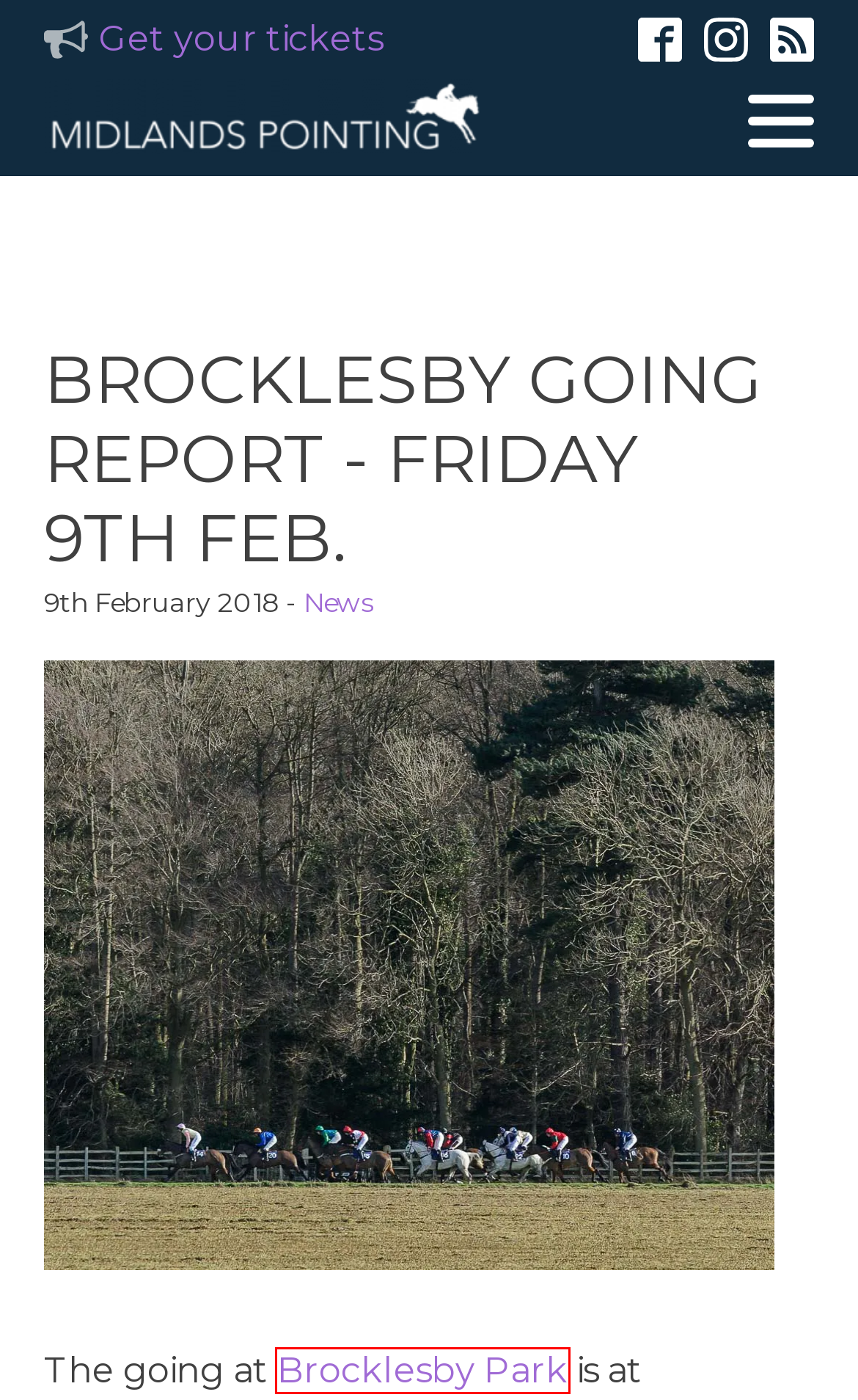Check out the screenshot of a webpage with a red rectangle bounding box. Select the best fitting webpage description that aligns with the new webpage after clicking the element inside the bounding box. Here are the candidates:
A. Melton Hunt Club Point-to-Point - Midlands Point-to-Points
B. Fernie at Dingley 2024 - Preview - Midlands Pointing
C. Fernie Point-to-Point - Midlands Point-to-Points
D. Brocklesby Point-to-Point - Midlands Point-to-Points
E. Point-to-Point Tickets - Midlands Pointing
F. Quorn Point-to-Point - Midlands Point-to-Points
G. News Archives - Midlands Pointing
H. Belvoir Point-to-Point - Midlands Point-to-Points

D